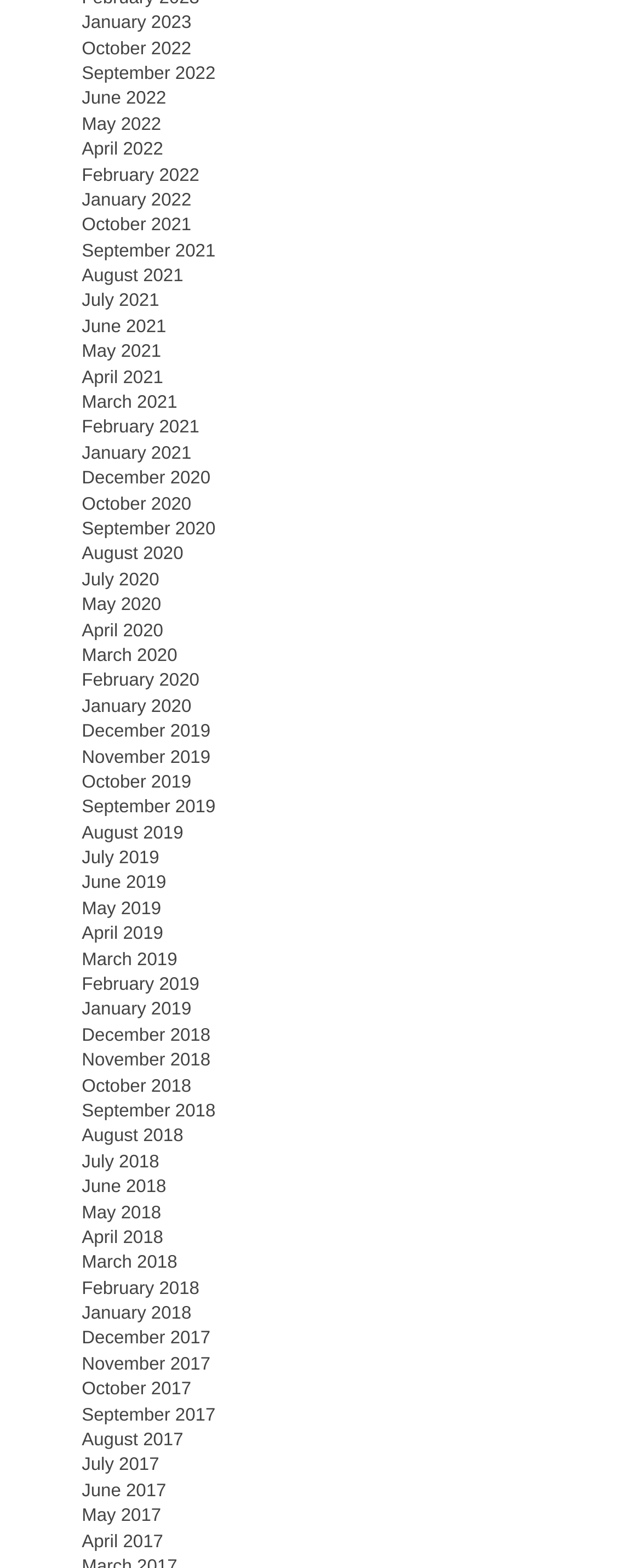Consider the image and give a detailed and elaborate answer to the question: 
What is the most recent month listed?

By examining the list of links, I can see that the most recent month listed is January 2023, which is the first link in the list.